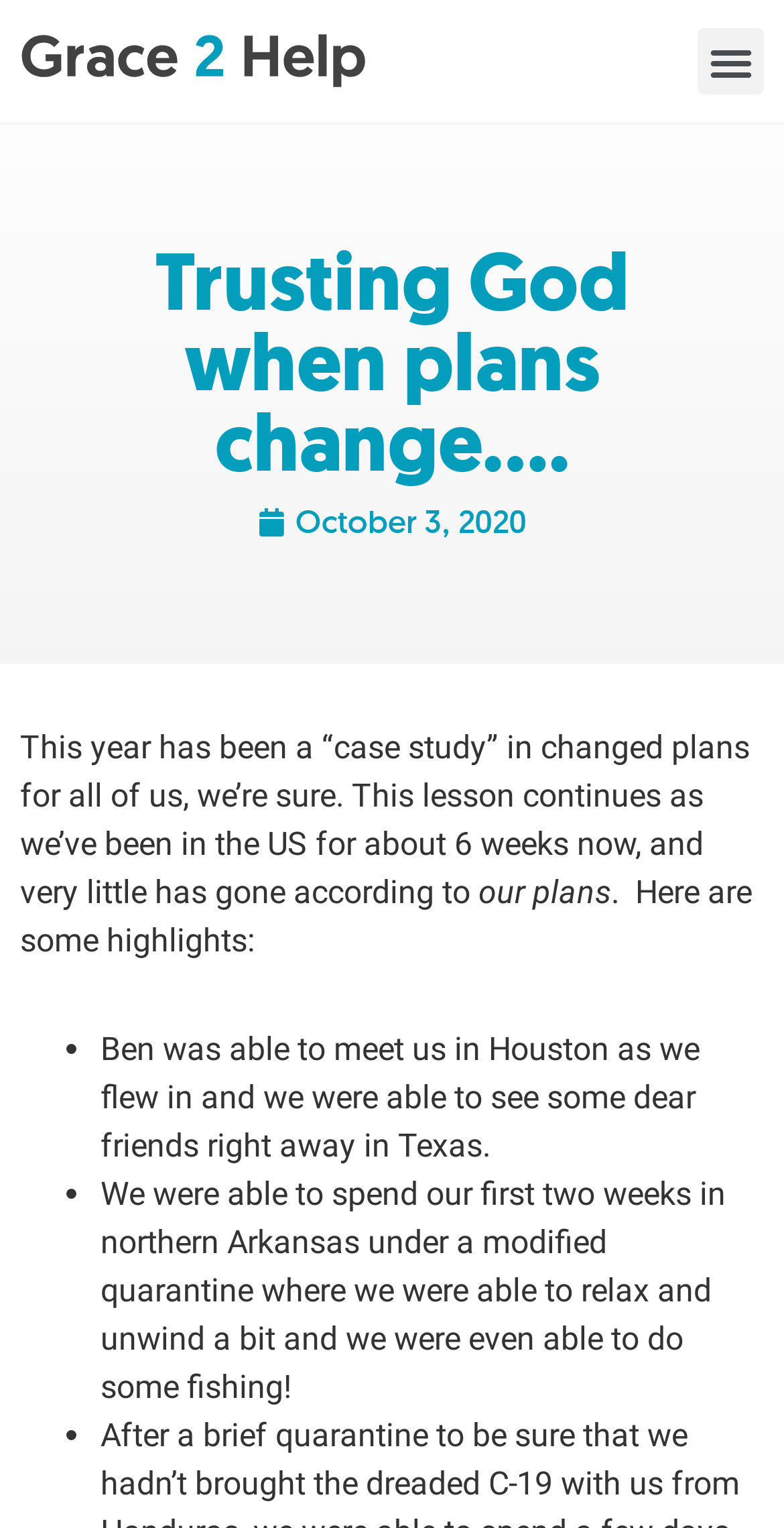Please answer the following question using a single word or phrase: Who met the author in Houston?

Ben